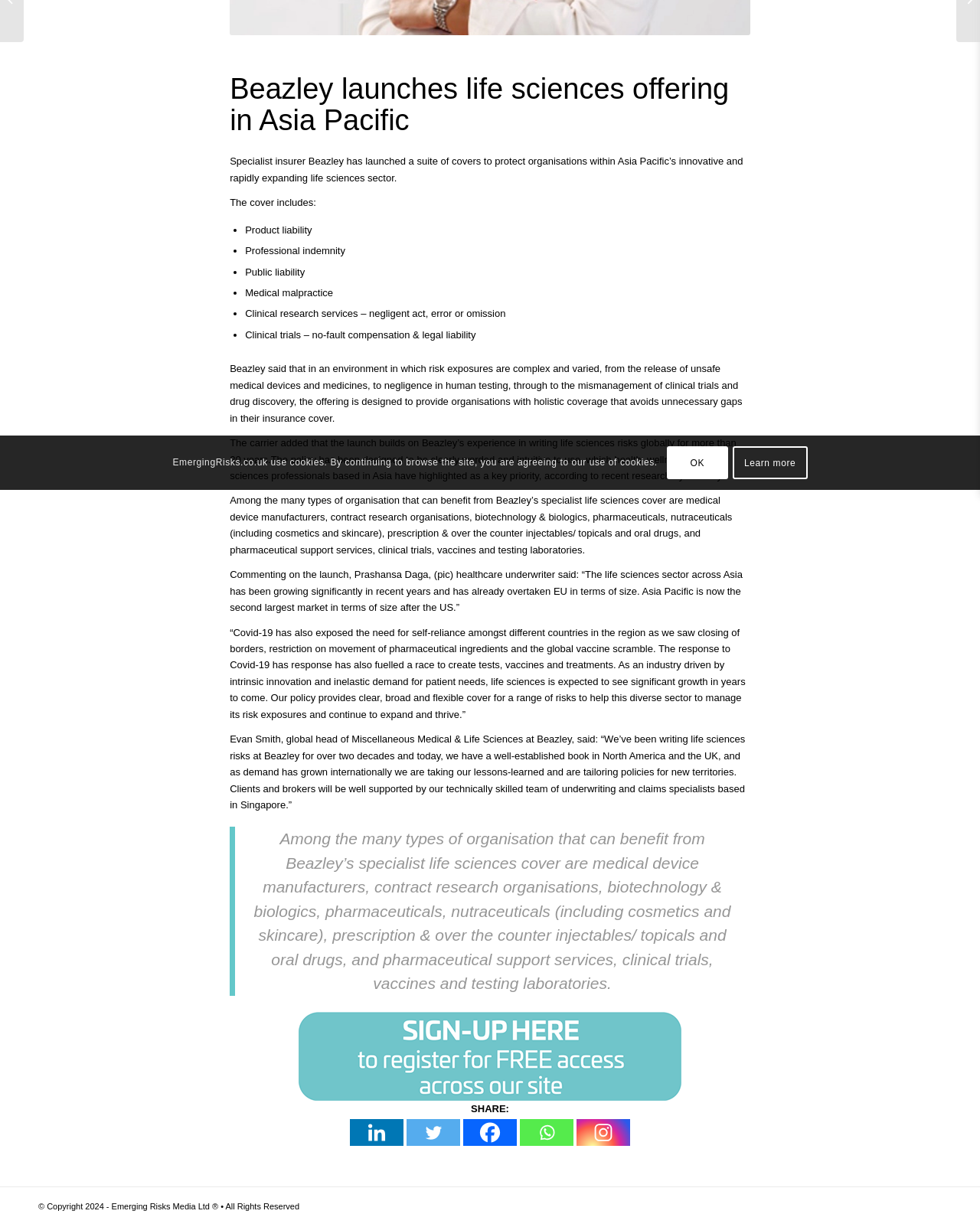Locate the UI element described by OK in the provided webpage screenshot. Return the bounding box coordinates in the format (top-left x, top-left y, bottom-right x, bottom-right y), ensuring all values are between 0 and 1.

[0.68, 0.364, 0.743, 0.39]